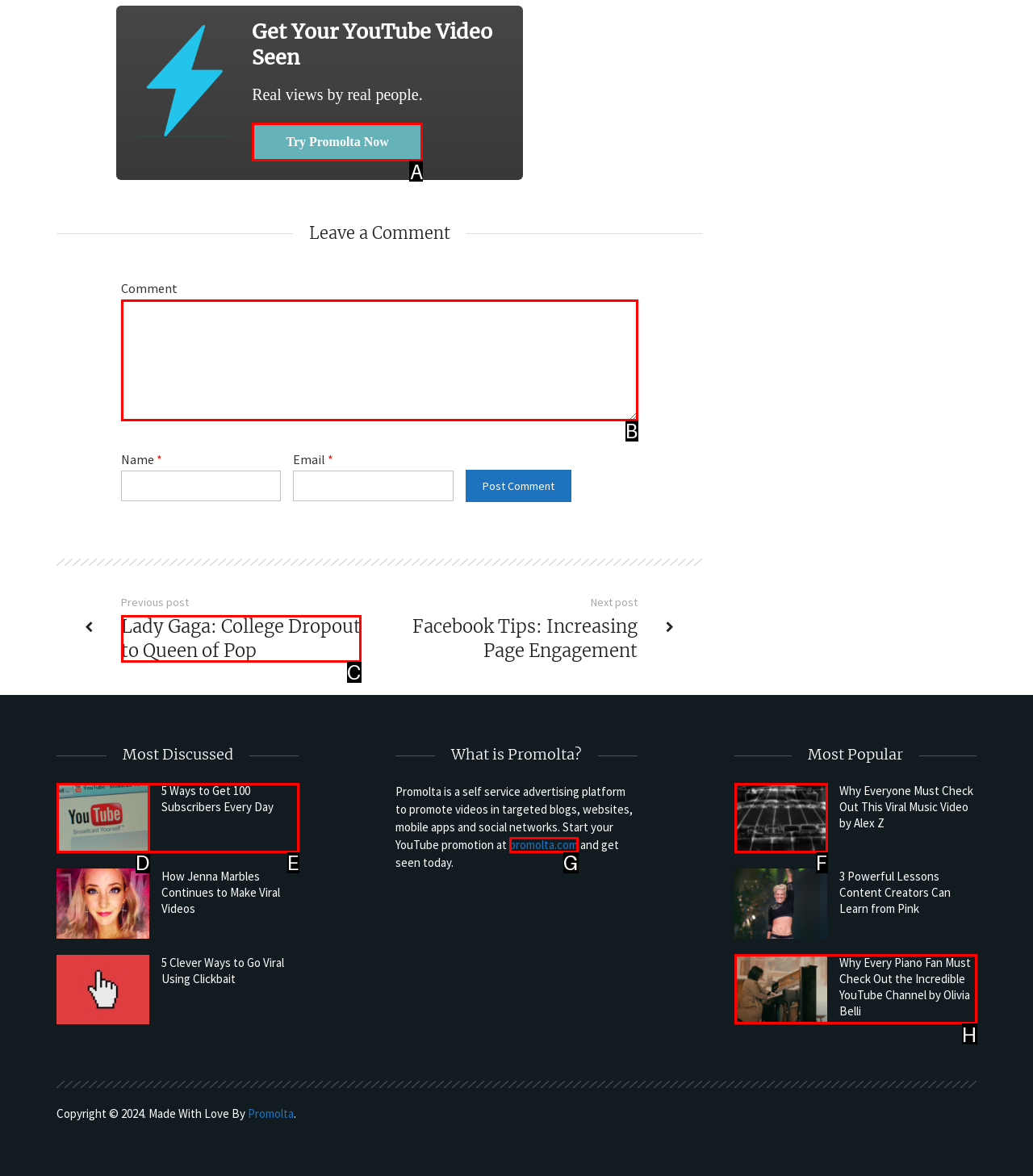Determine the HTML element to be clicked to complete the task: Click the 'Try Promolta Now' button. Answer by giving the letter of the selected option.

A